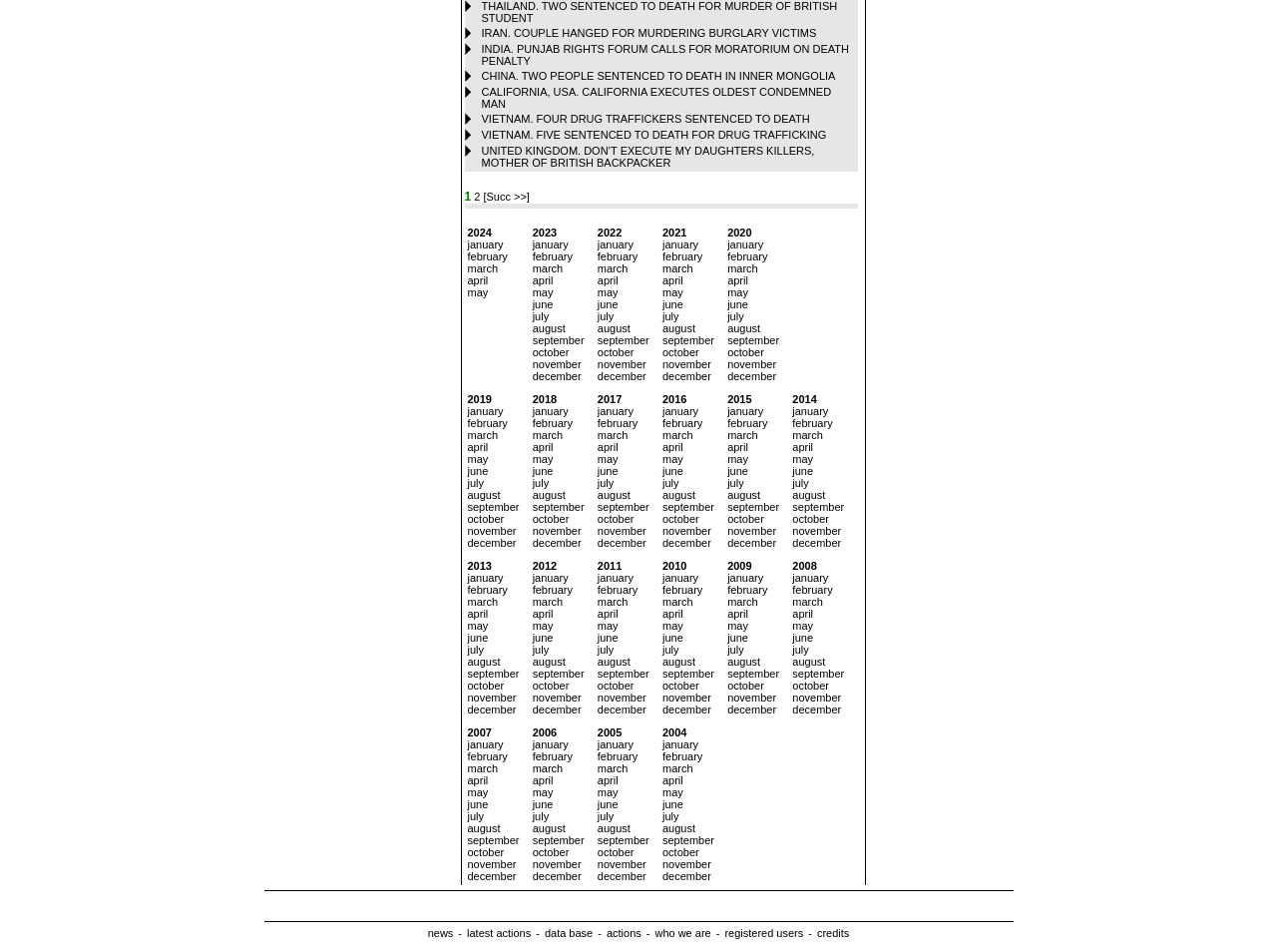Please identify the bounding box coordinates of the clickable area that will allow you to execute the instruction: "Learn about Iran's capital punishment".

[0.377, 0.028, 0.639, 0.041]